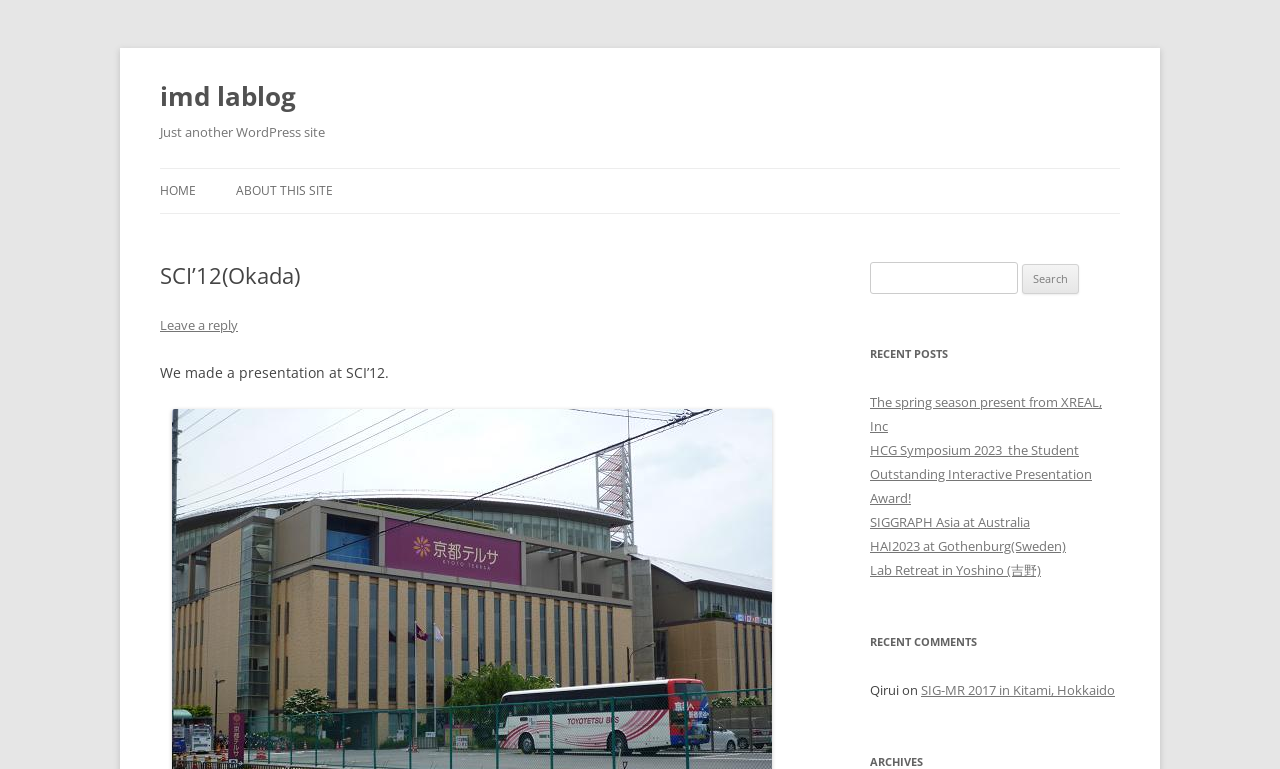Extract the bounding box for the UI element that matches this description: "Lab Retreat in Yoshino (吉野)".

[0.68, 0.73, 0.813, 0.753]